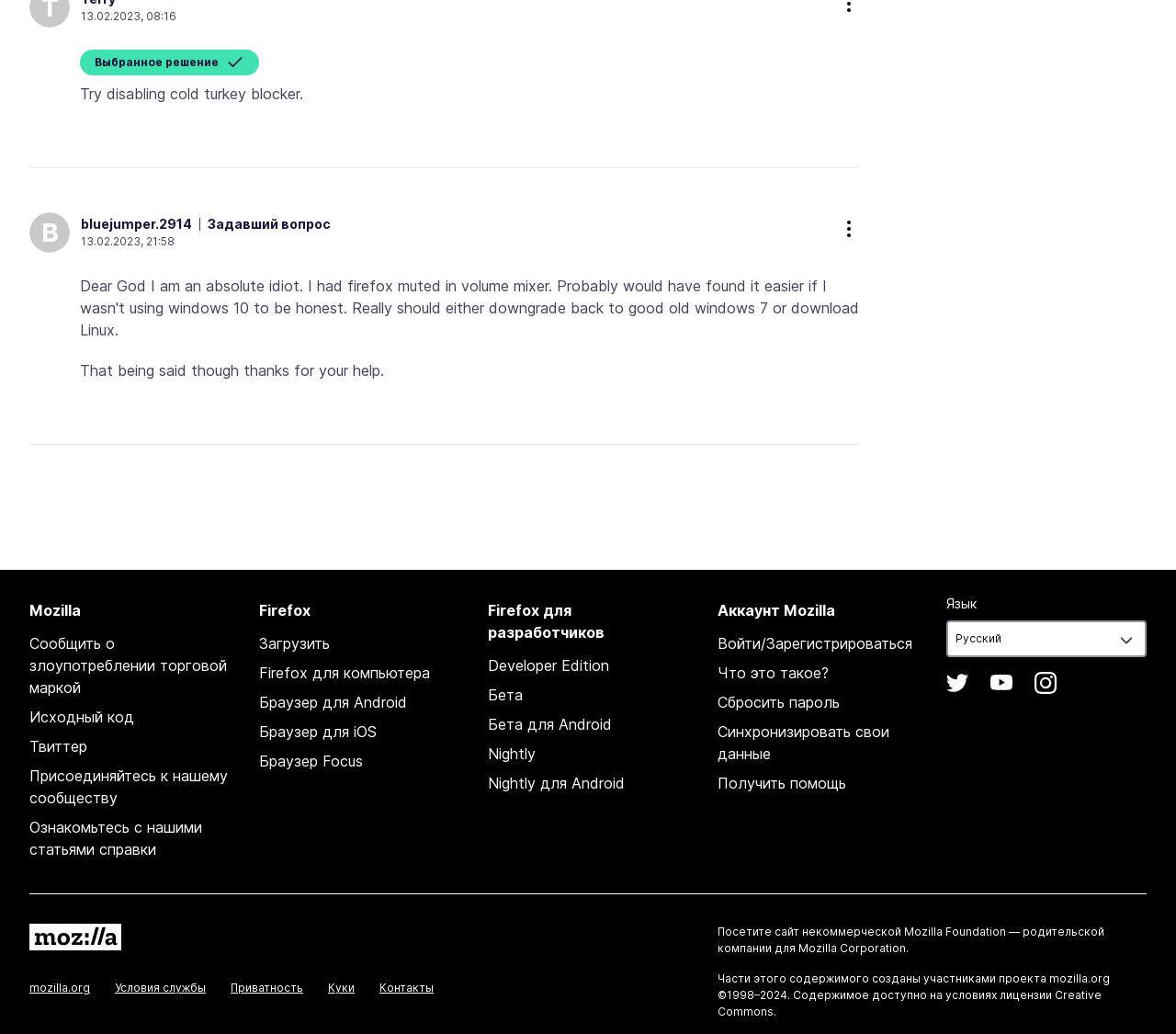Provide a one-word or one-phrase answer to the question:
What is the purpose of the 'Войти/Зарегистрироваться' link?

To log in or register